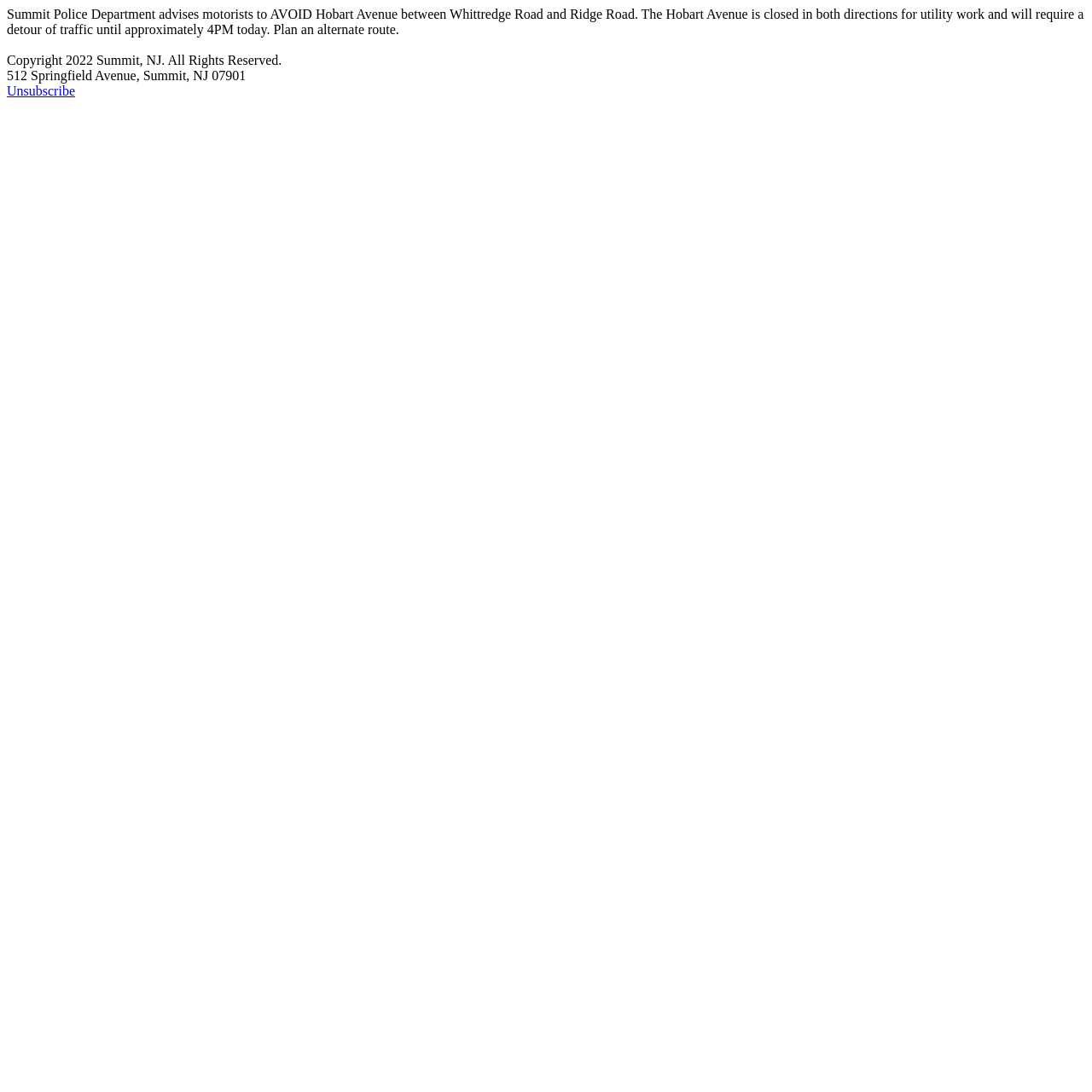Identify the bounding box coordinates for the UI element mentioned here: "Unsubscribe". Provide the coordinates as four float values between 0 and 1, i.e., [left, top, right, bottom].

[0.006, 0.077, 0.069, 0.09]